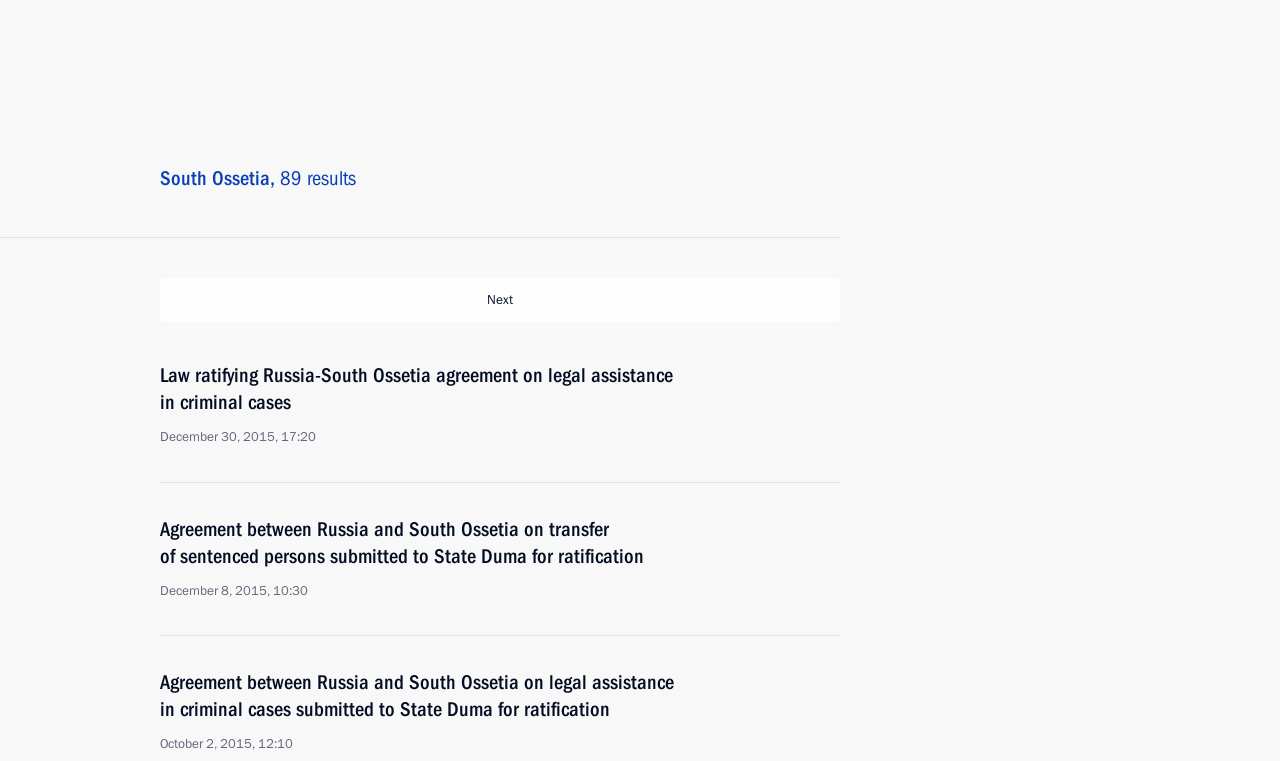How many hidden links are there on the webpage?
Based on the image, answer the question in a detailed manner.

I counted the number of links with the 'hidden: True' attribute and found 4 hidden links: 'Meeting with President of South Ossetia Leonid Tibilov', 'Press statement following talks with President of South Ossetia Leonid Tibilov', 'Beginning of meeting with President of the Republic of South Ossetia Leonid Tibilov', and 'Vladimir Putin will meet with President of South Ossetia Leonid Tibilov'.